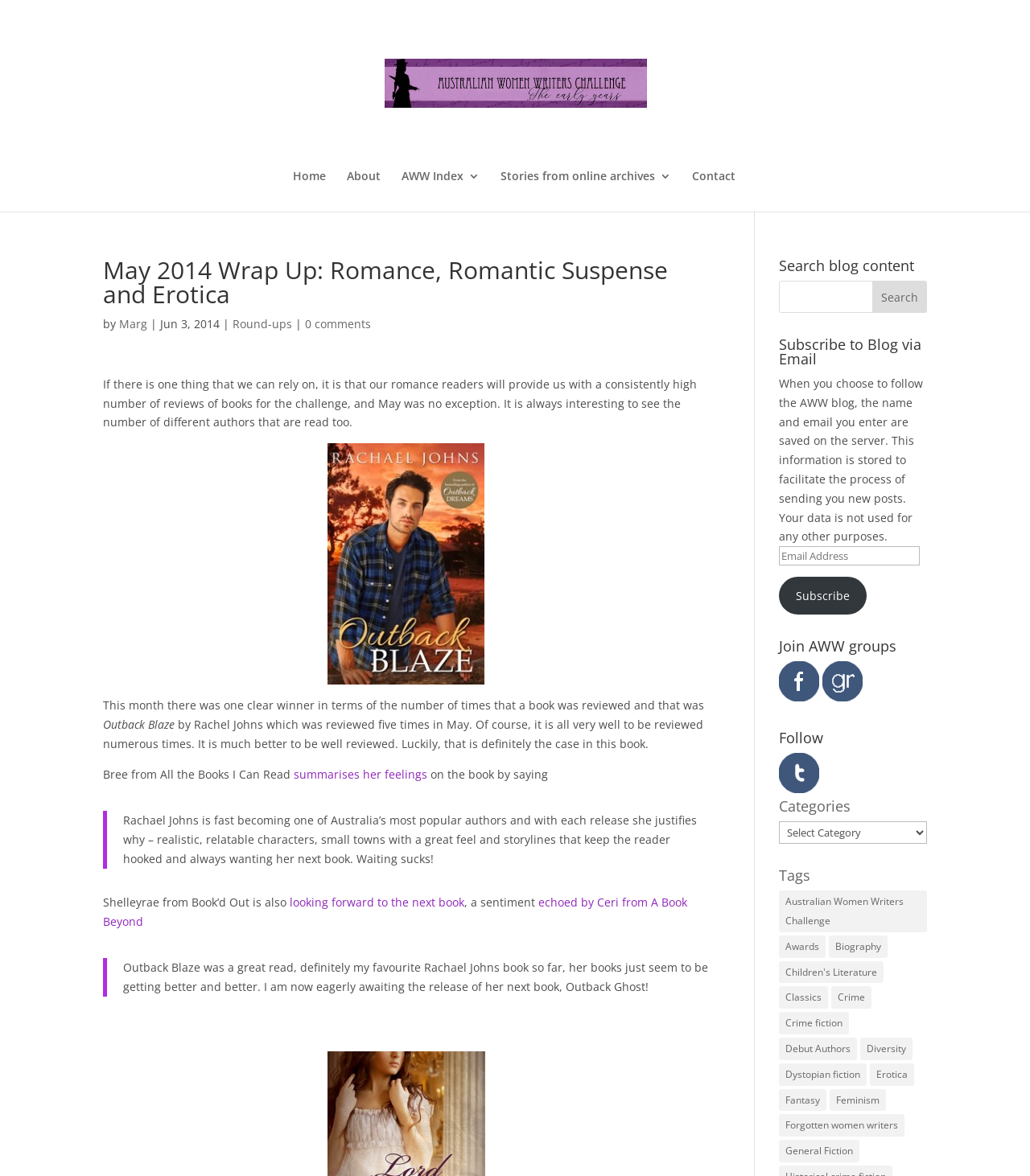Specify the bounding box coordinates of the element's region that should be clicked to achieve the following instruction: "Read the 'Outback Blaze' book review". The bounding box coordinates consist of four float numbers between 0 and 1, in the format [left, top, right, bottom].

[0.1, 0.377, 0.689, 0.582]